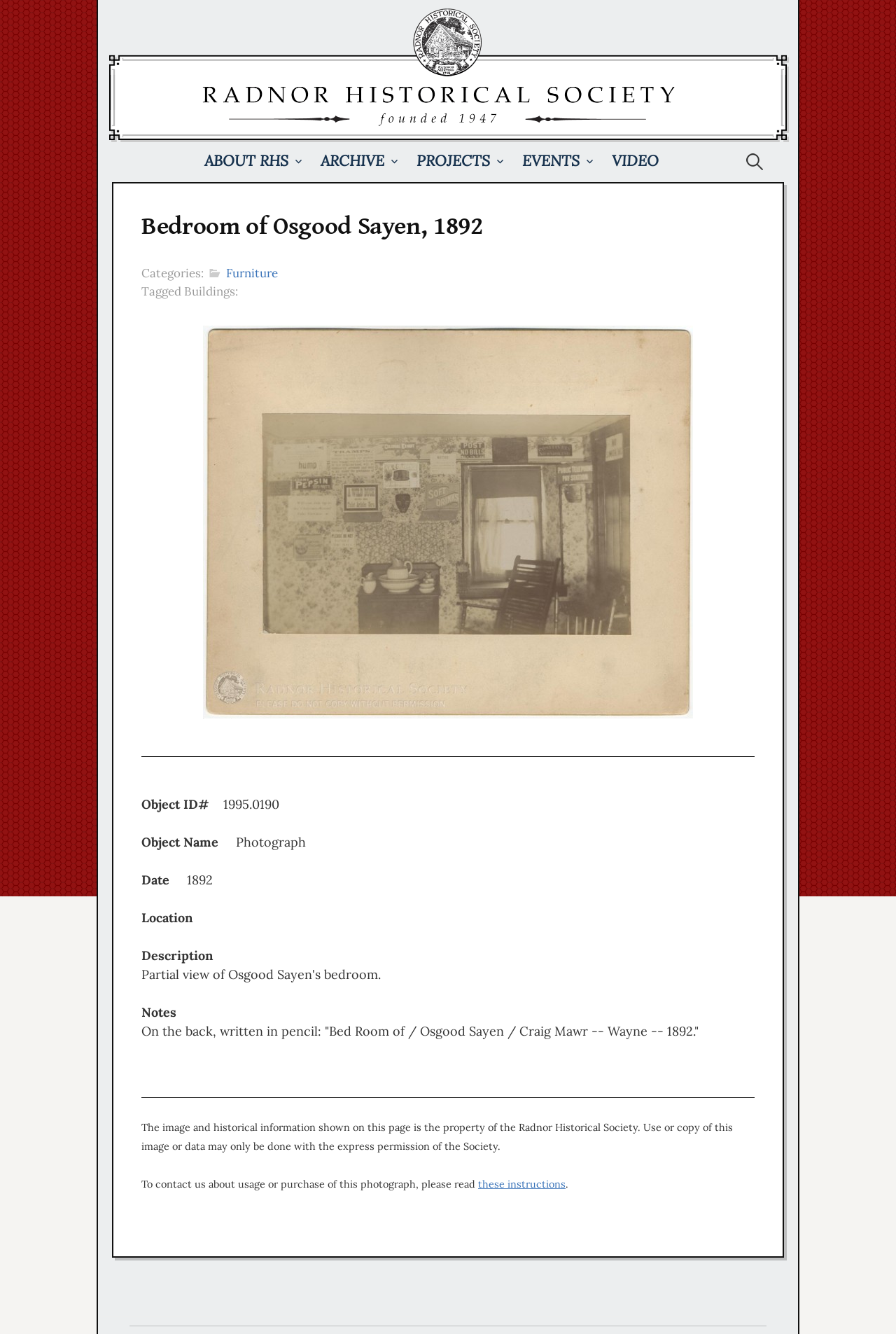Determine the bounding box coordinates of the element that should be clicked to execute the following command: "Switch to dark mode".

None